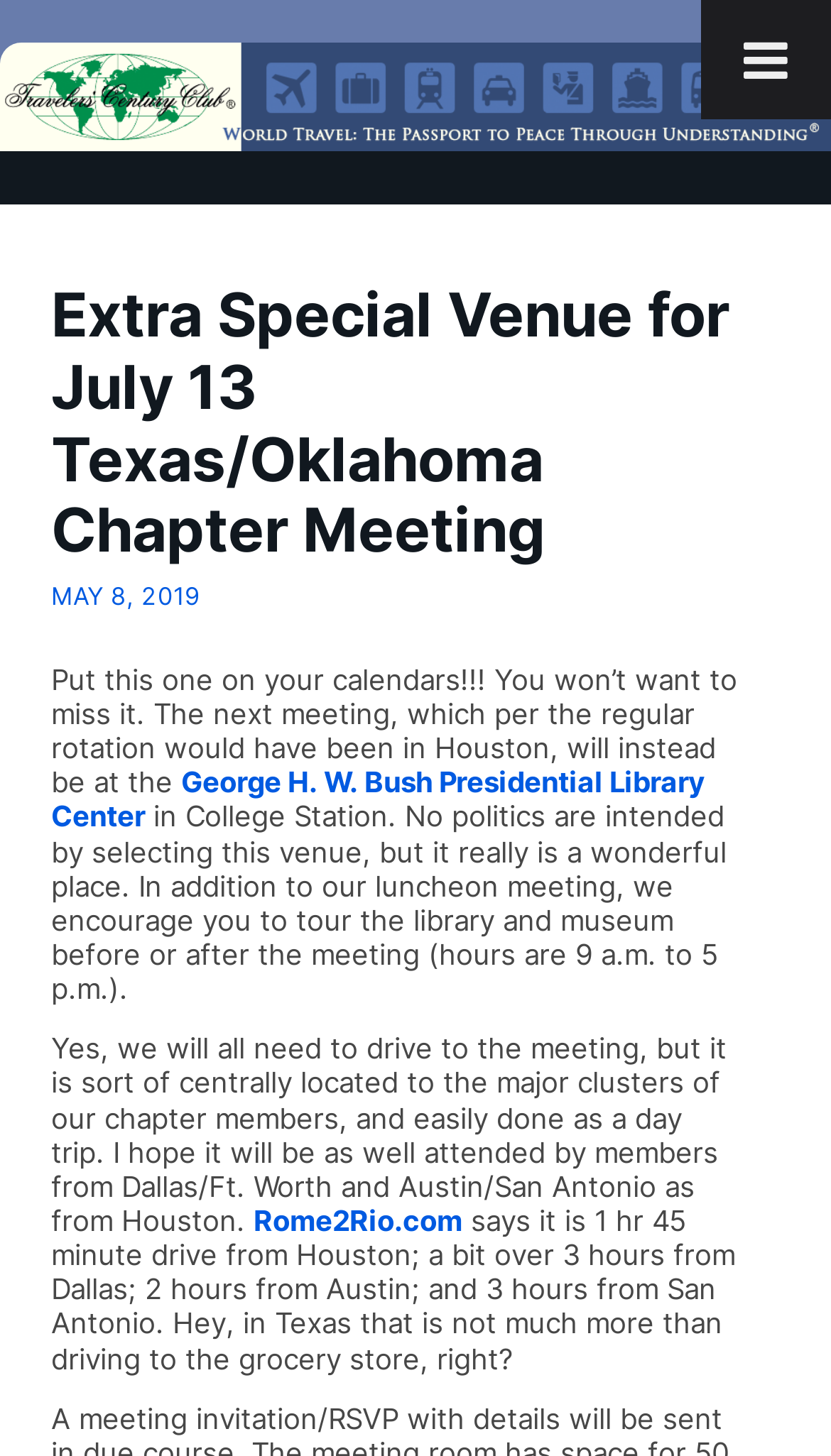What is the purpose of the meeting?
Using the details shown in the screenshot, provide a comprehensive answer to the question.

I inferred the purpose of the meeting by reading the text 'In addition to our luncheon meeting, we encourage you to tour the library and museum before or after the meeting' which is a static text element on the webpage.